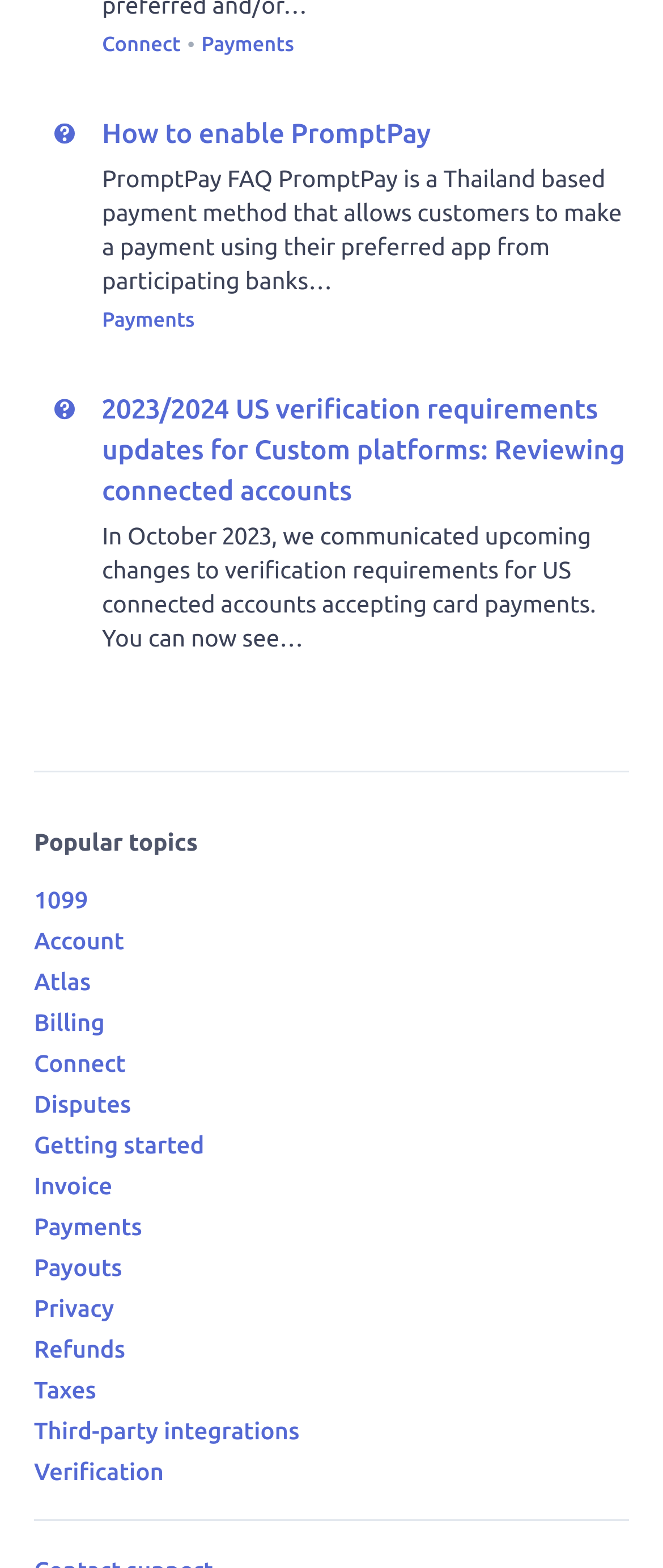Provide a thorough and detailed response to the question by examining the image: 
What is the first link on the webpage?

The first link on the webpage is 'Connect' which is located at the top left corner of the webpage with a bounding box coordinate of [0.154, 0.022, 0.272, 0.036].